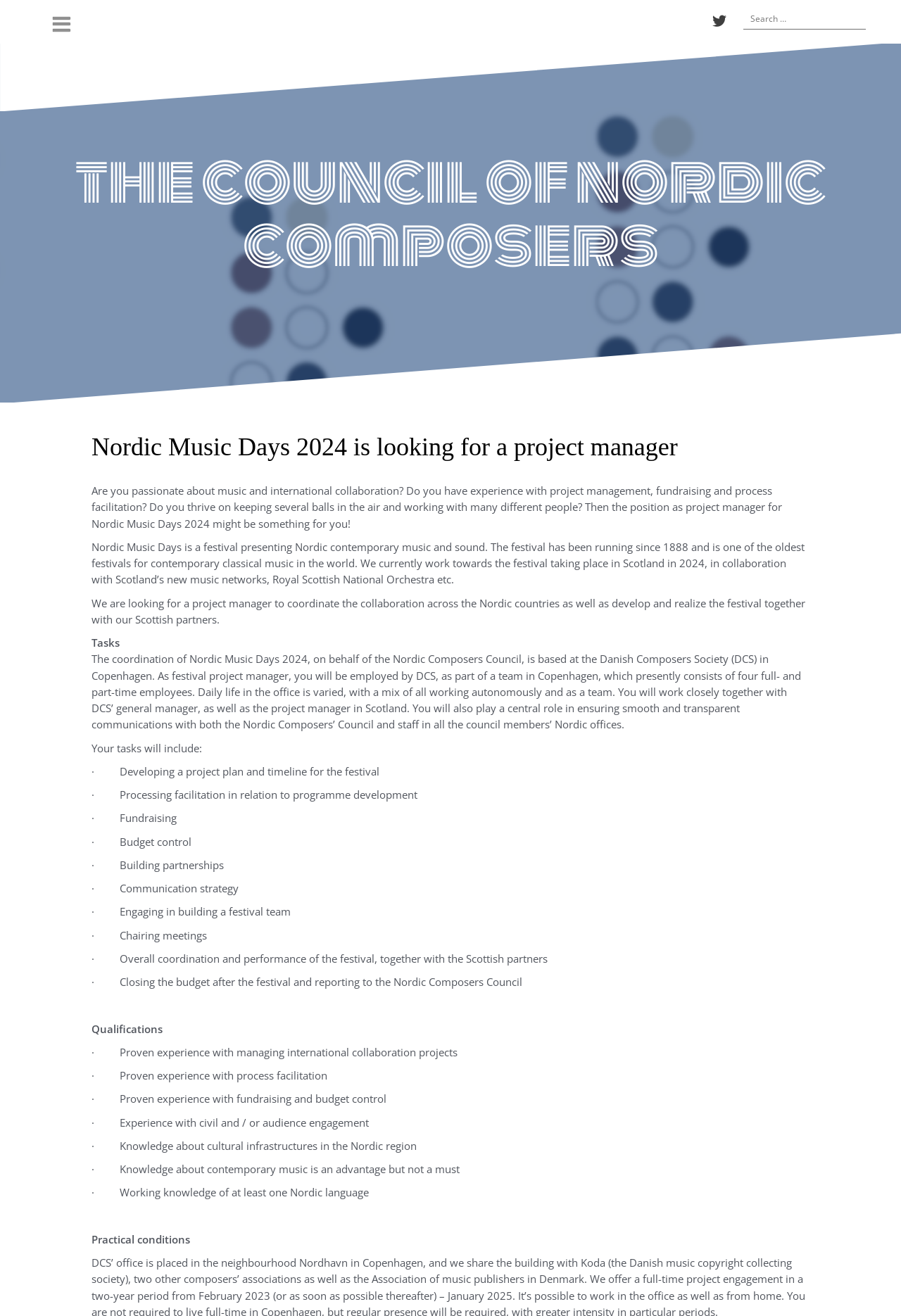What is the language requirement for the project manager?
Please craft a detailed and exhaustive response to the question.

The webpage states that the project manager should have a working knowledge of at least one Nordic language, although knowledge about contemporary music is an advantage but not a must.